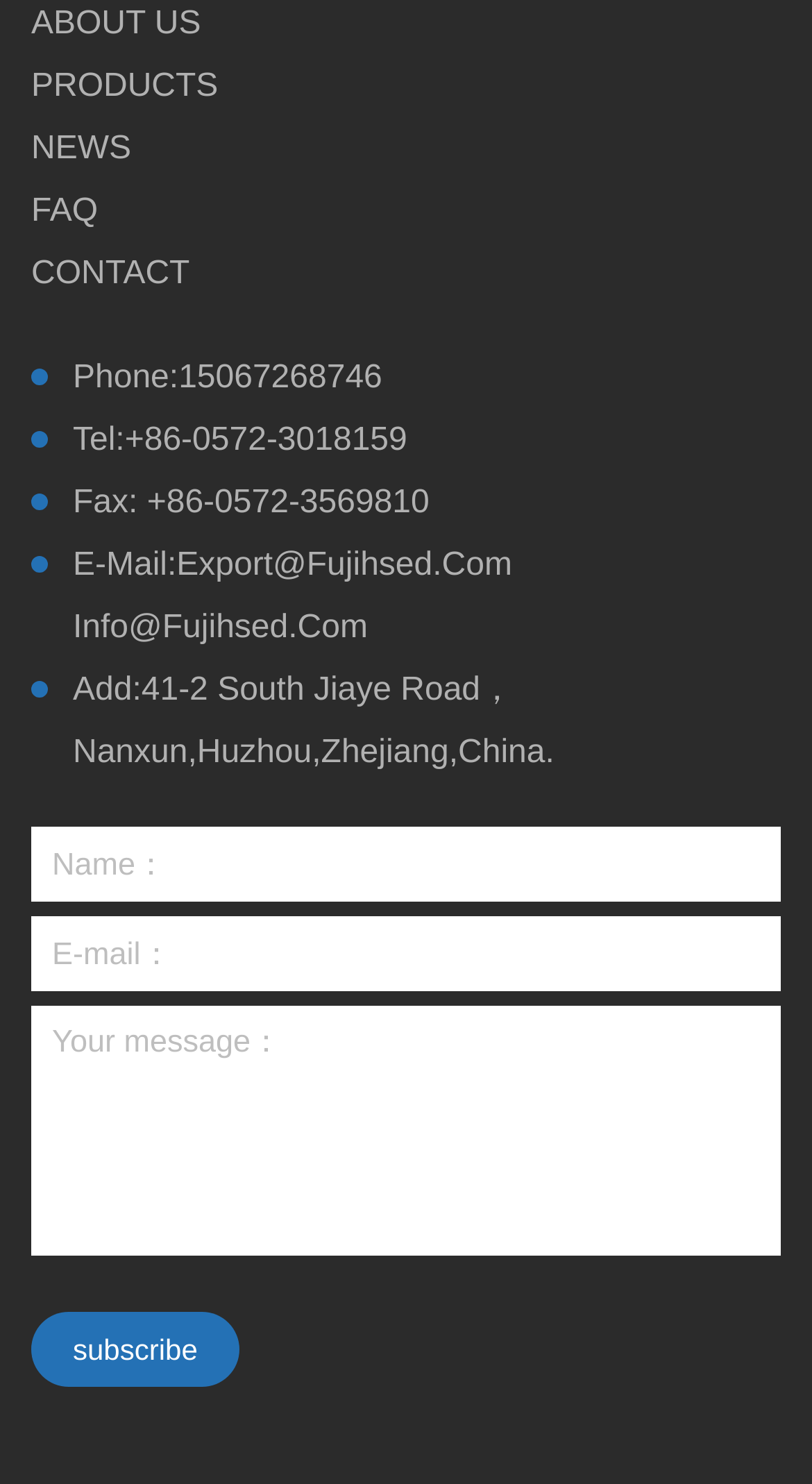Select the bounding box coordinates of the element I need to click to carry out the following instruction: "Click on subscribe".

[0.038, 0.884, 0.295, 0.935]